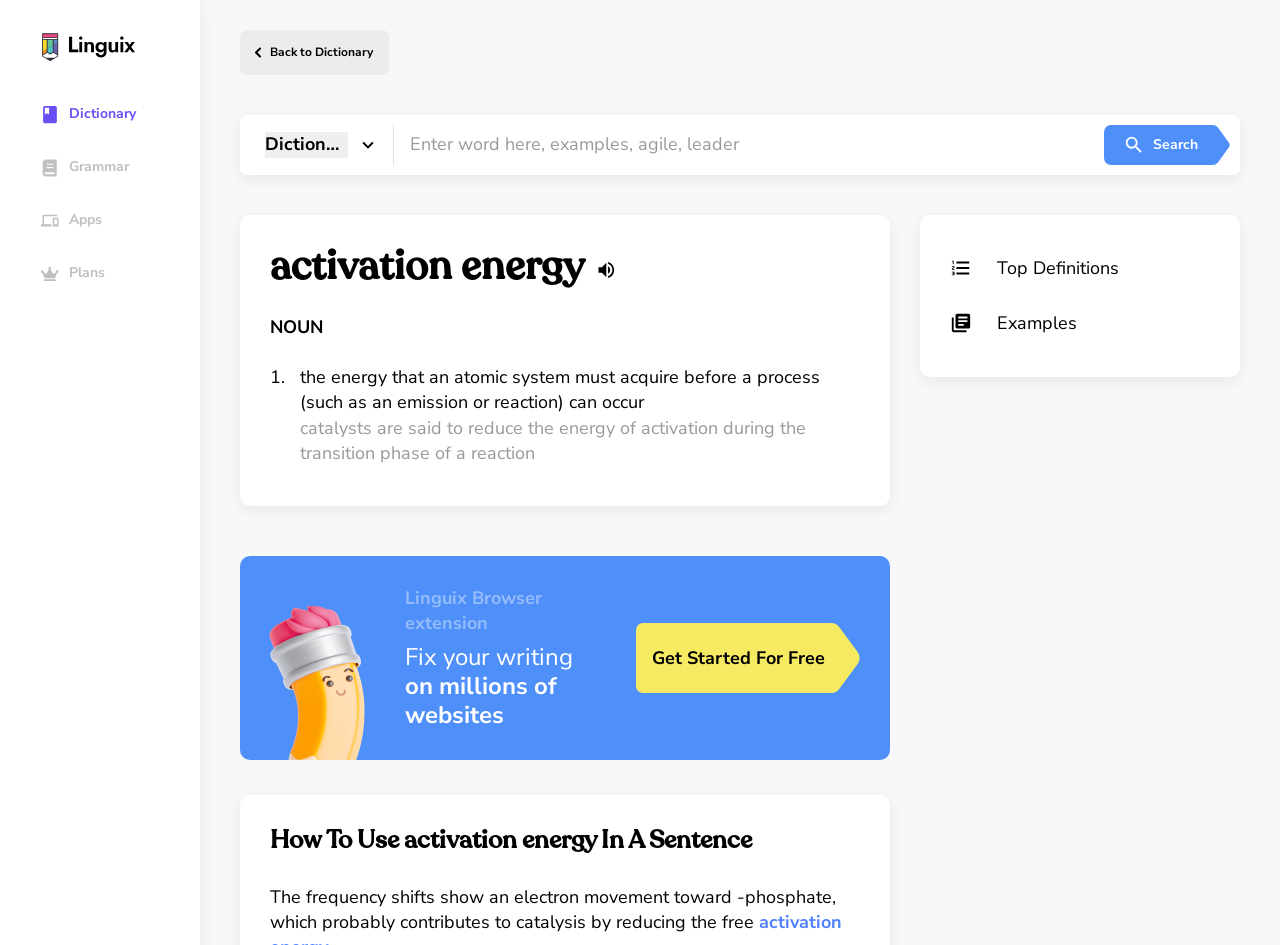Please specify the bounding box coordinates for the clickable region that will help you carry out the instruction: "Go back to dictionary".

[0.188, 0.032, 0.304, 0.079]